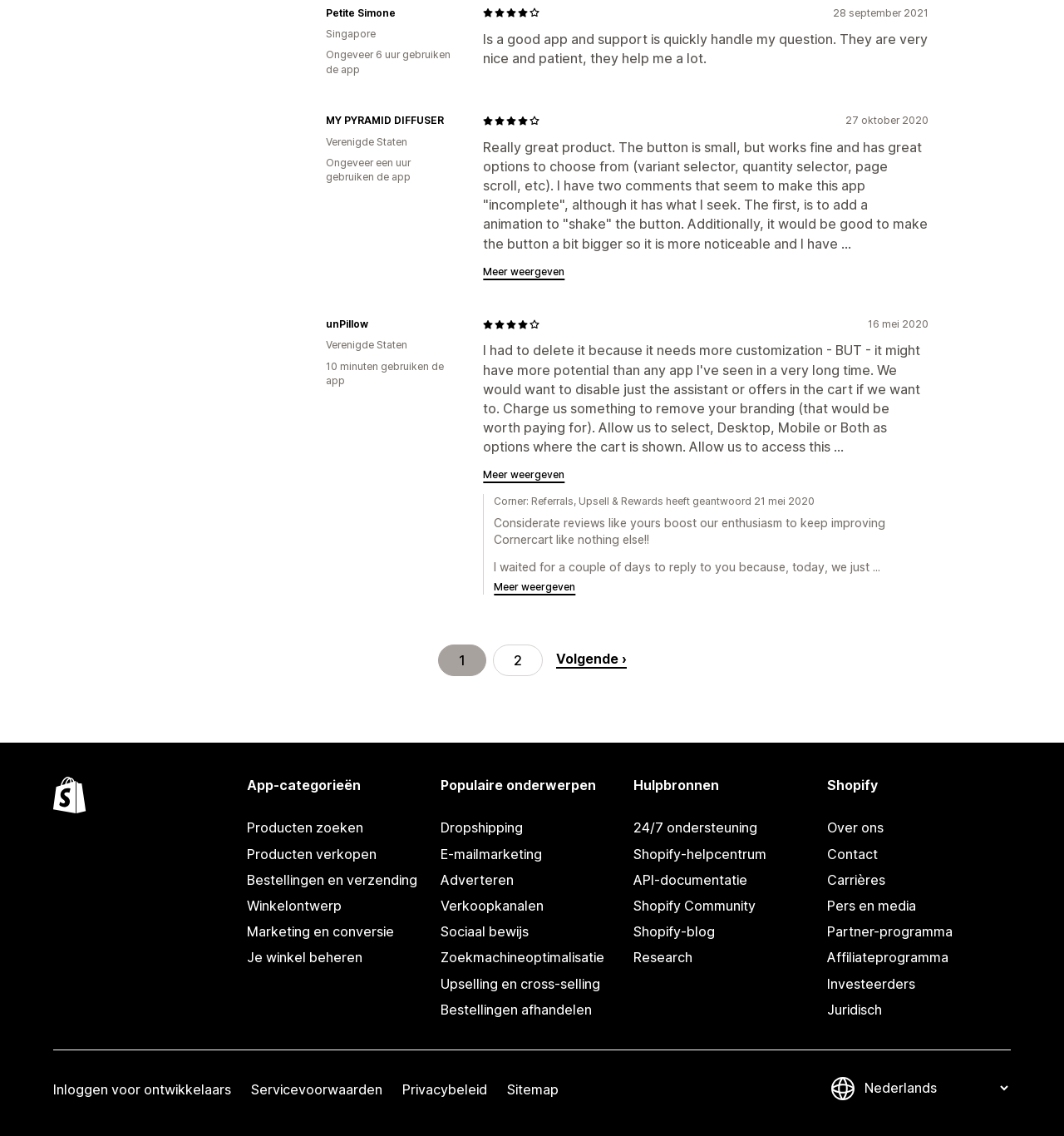Show the bounding box coordinates of the region that should be clicked to follow the instruction: "Log in for developers."

[0.05, 0.948, 0.217, 0.971]